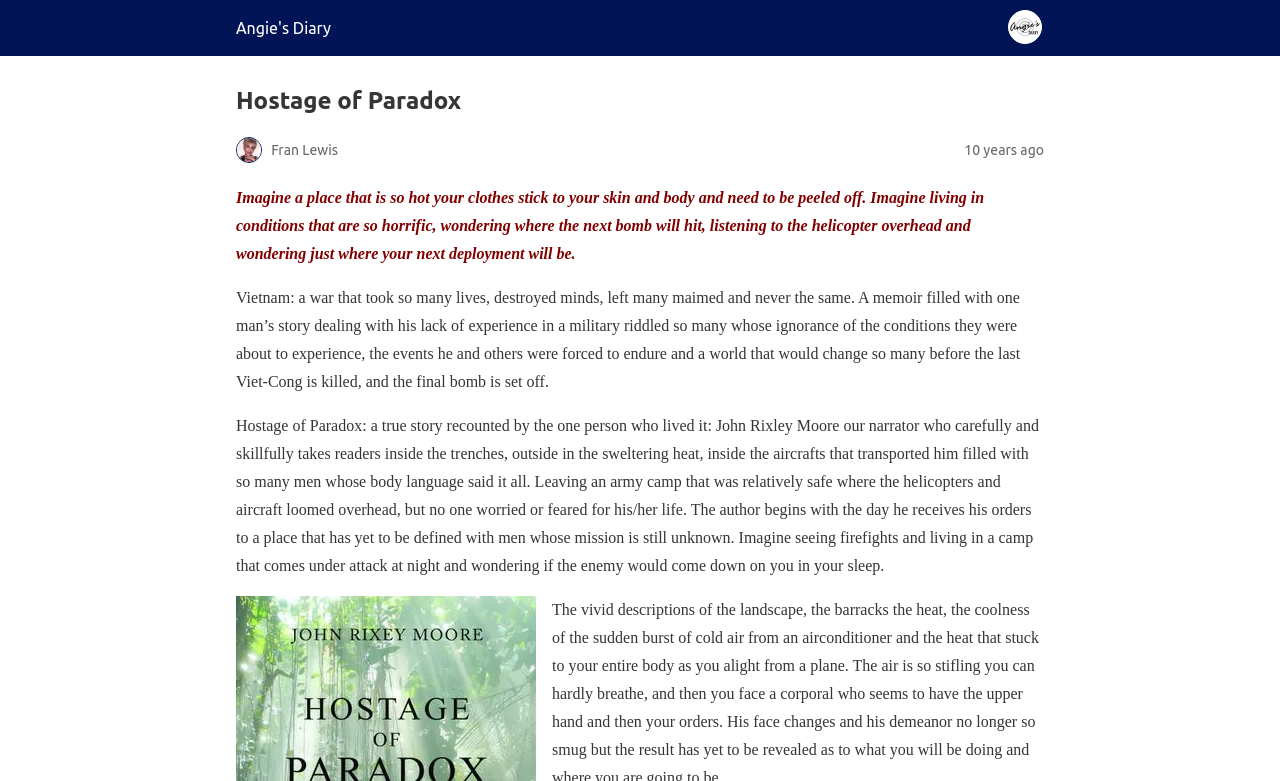Can you give a comprehensive explanation to the question given the content of the image?
Where did the author receive his orders to?

According to the text, the author begins with the day he receives his orders to a place that has yet to be defined with men whose mission is still unknown.